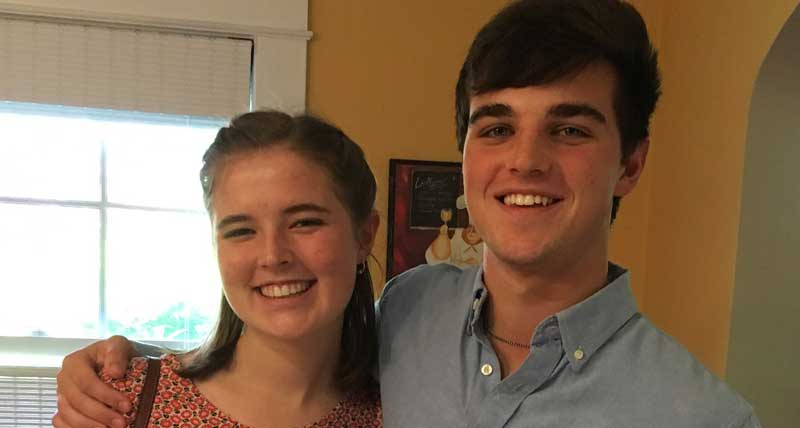Respond to the following query with just one word or a short phrase: 
What is the color of the walls in the background?

yellow